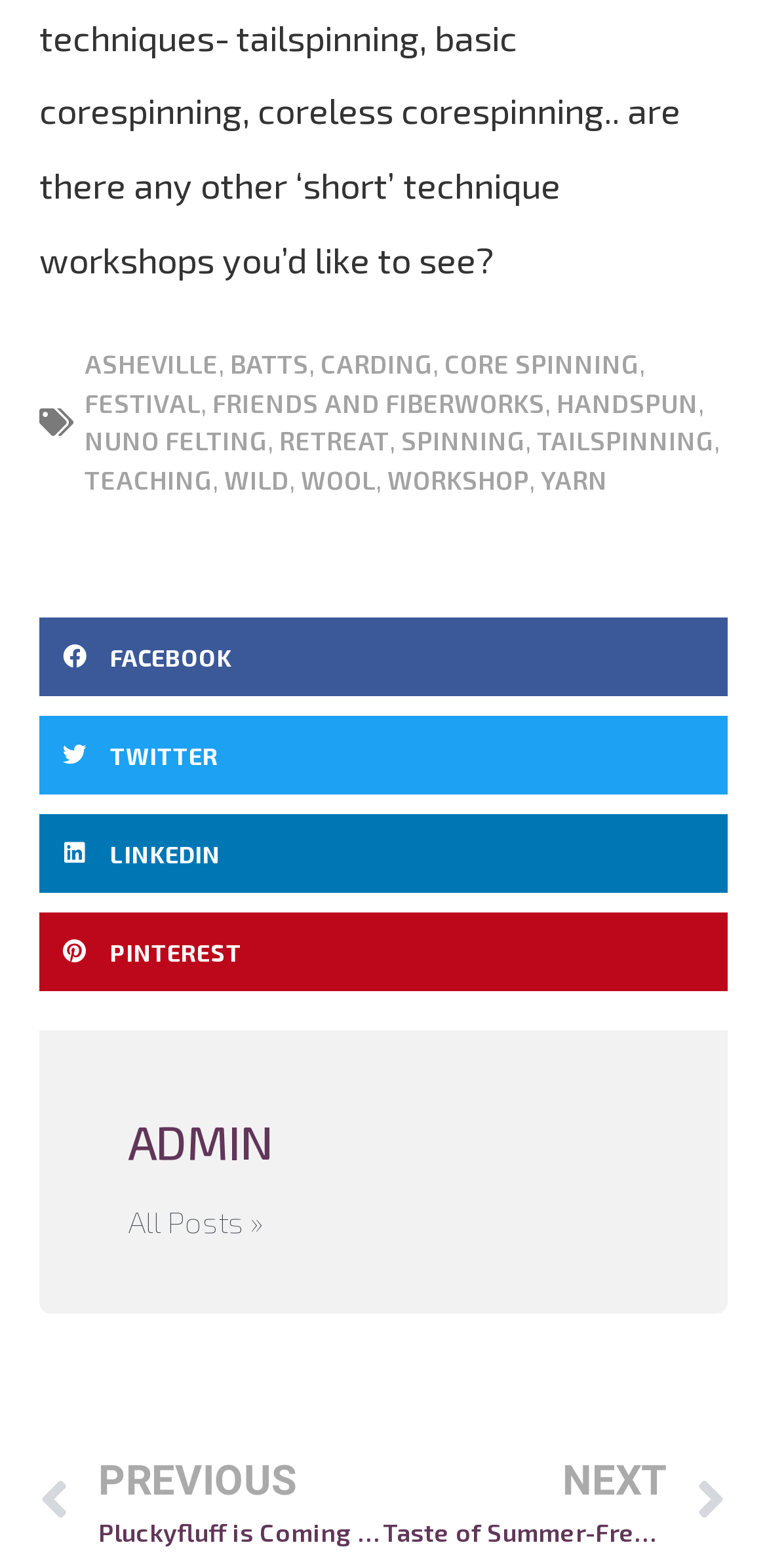Please examine the image and answer the question with a detailed explanation:
What is the first link on the webpage?

The first link on the webpage is 'ASHEVILLE' which is located at the top left corner of the webpage with a bounding box of [0.11, 0.222, 0.285, 0.242].